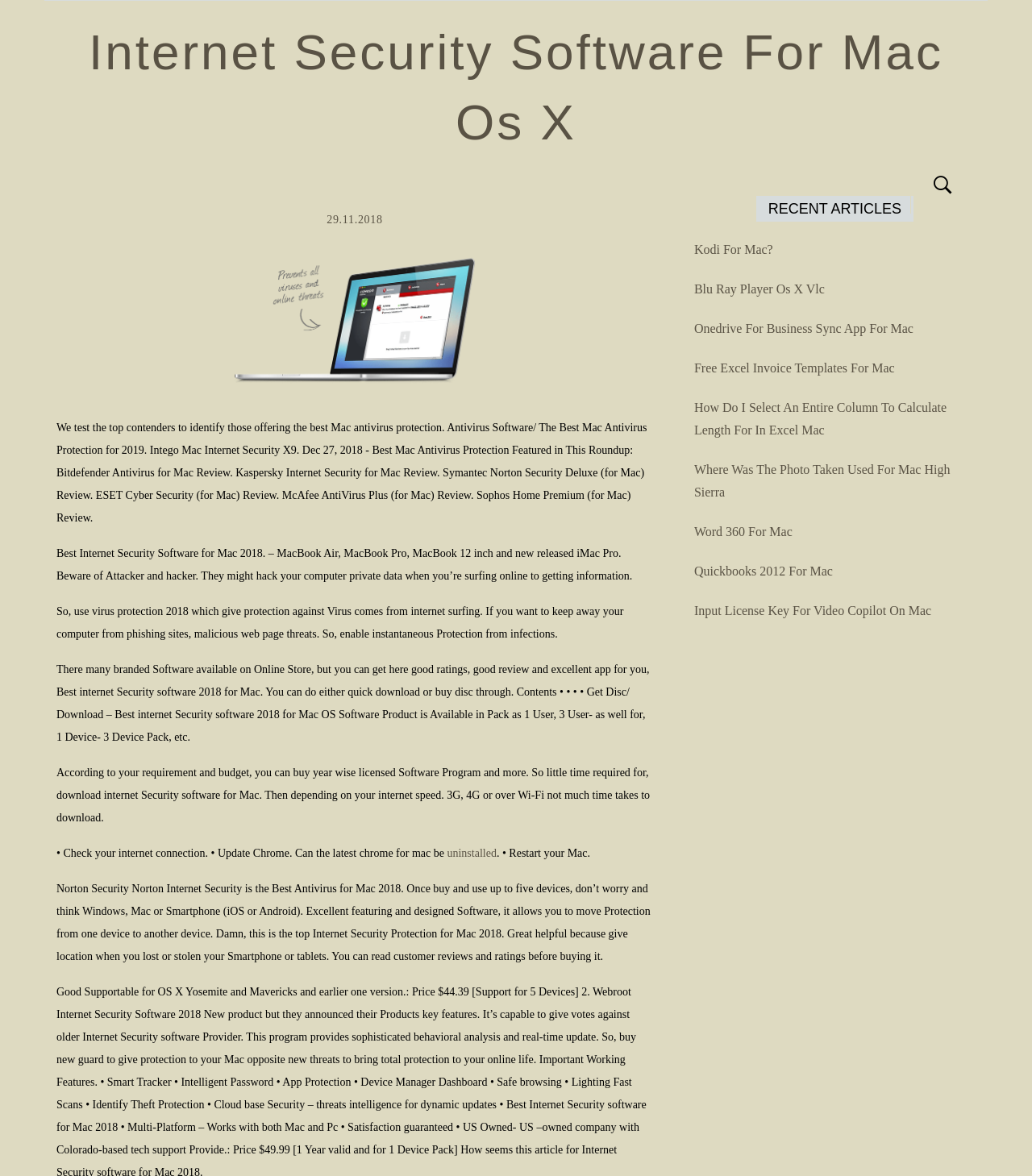Provide a short answer using a single word or phrase for the following question: 
What is the best antivirus for Mac 2018?

Norton Internet Security